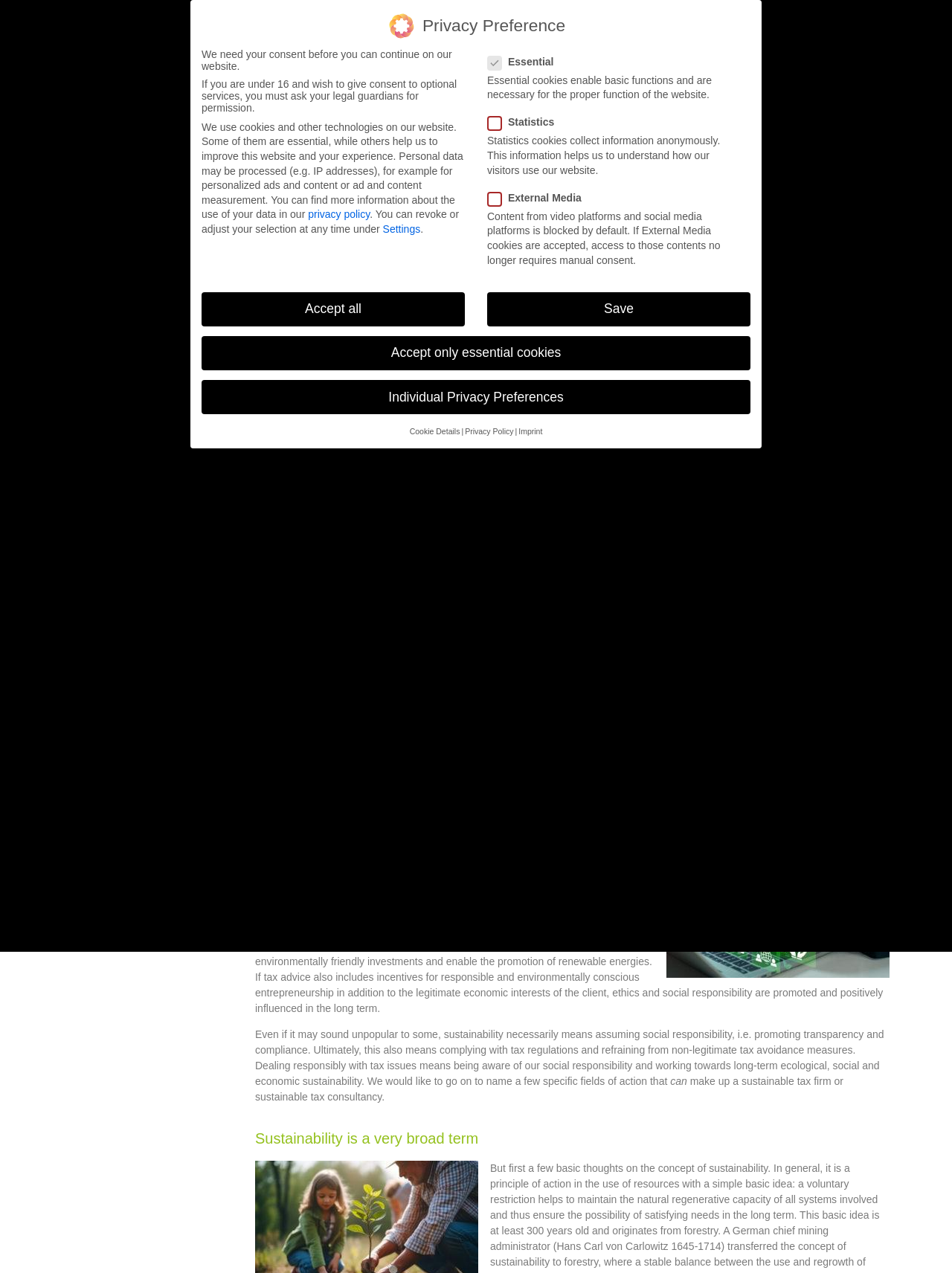Kindly determine the bounding box coordinates for the area that needs to be clicked to execute this instruction: "Click the 'Home' link".

[0.194, 0.017, 0.259, 0.044]